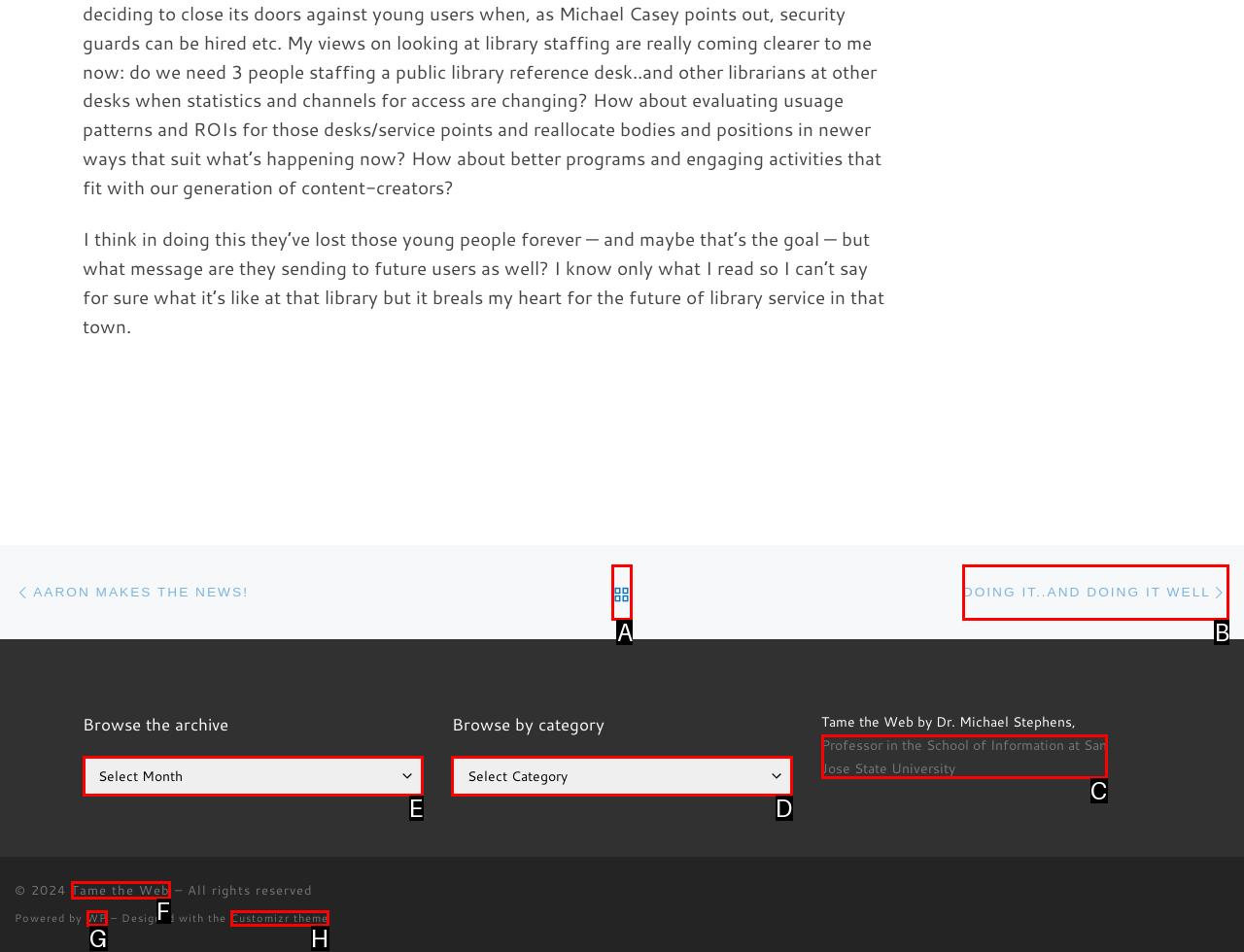Select the letter of the UI element you need to click to complete this task: Browse by category.

D